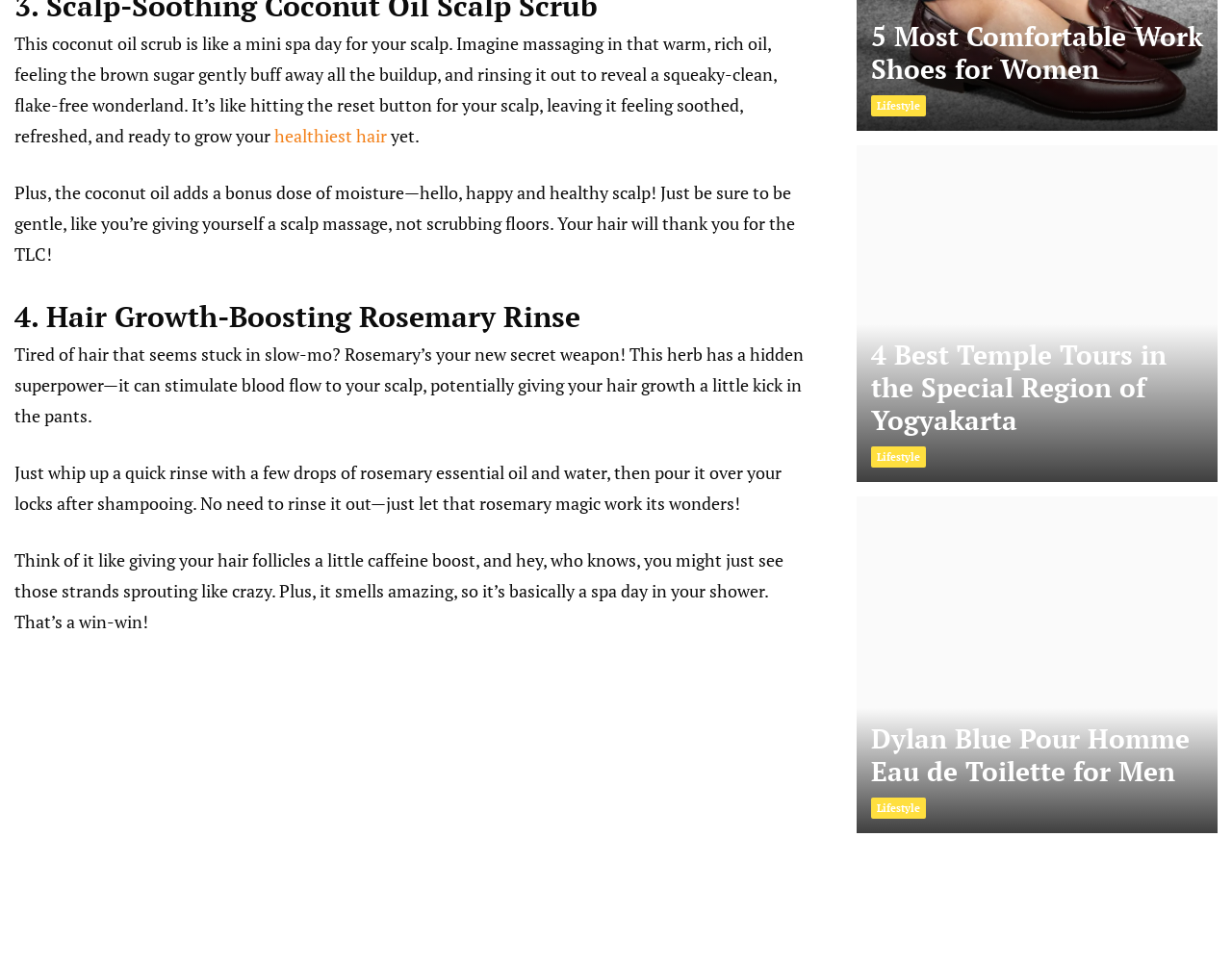Give a one-word or phrase response to the following question: How many links are there in the second article?

1